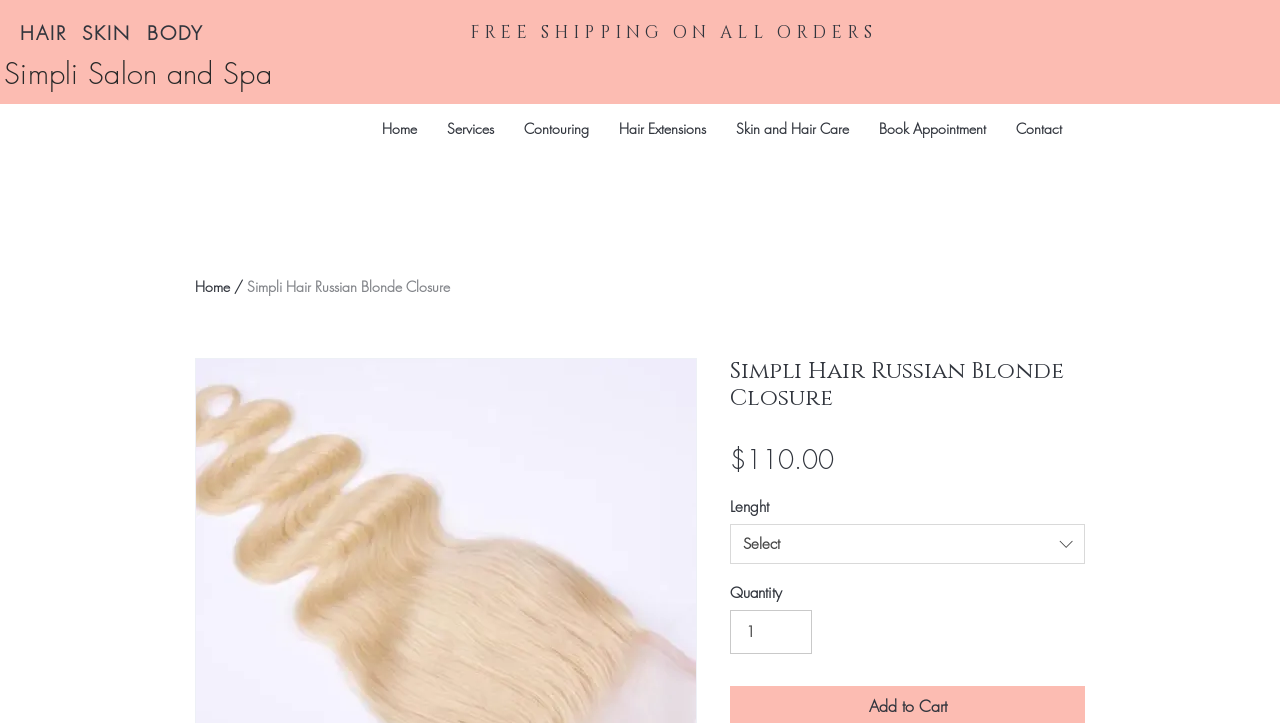Give the bounding box coordinates for this UI element: "HAIR SKIN BODY". The coordinates should be four float numbers between 0 and 1, arranged as [left, top, right, bottom].

[0.016, 0.028, 0.159, 0.064]